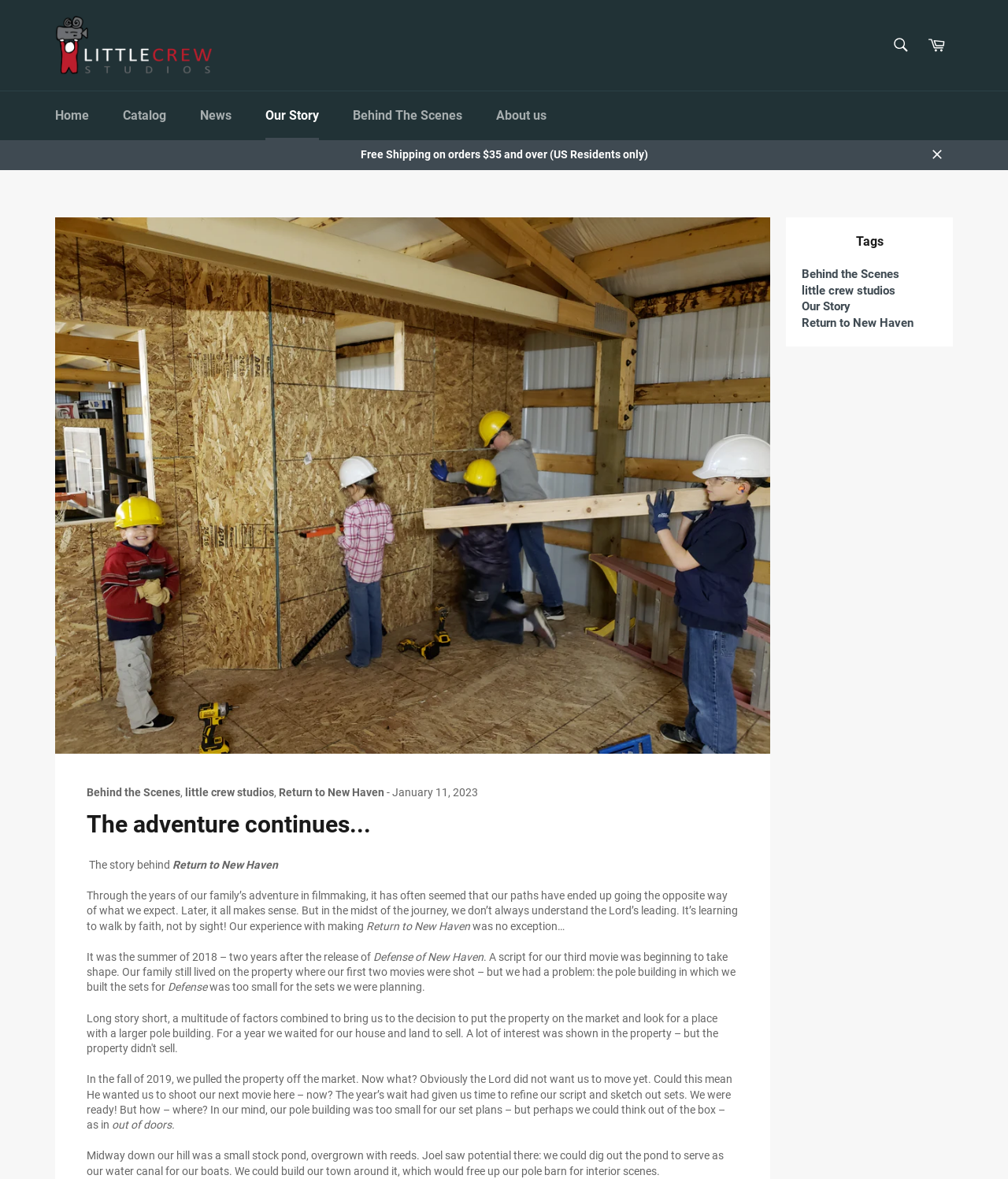Using the given description, provide the bounding box coordinates formatted as (top-left x, top-left y, bottom-right x, bottom-right y), with all values being floating point numbers between 0 and 1. Description: Our Story

[0.795, 0.254, 0.844, 0.266]